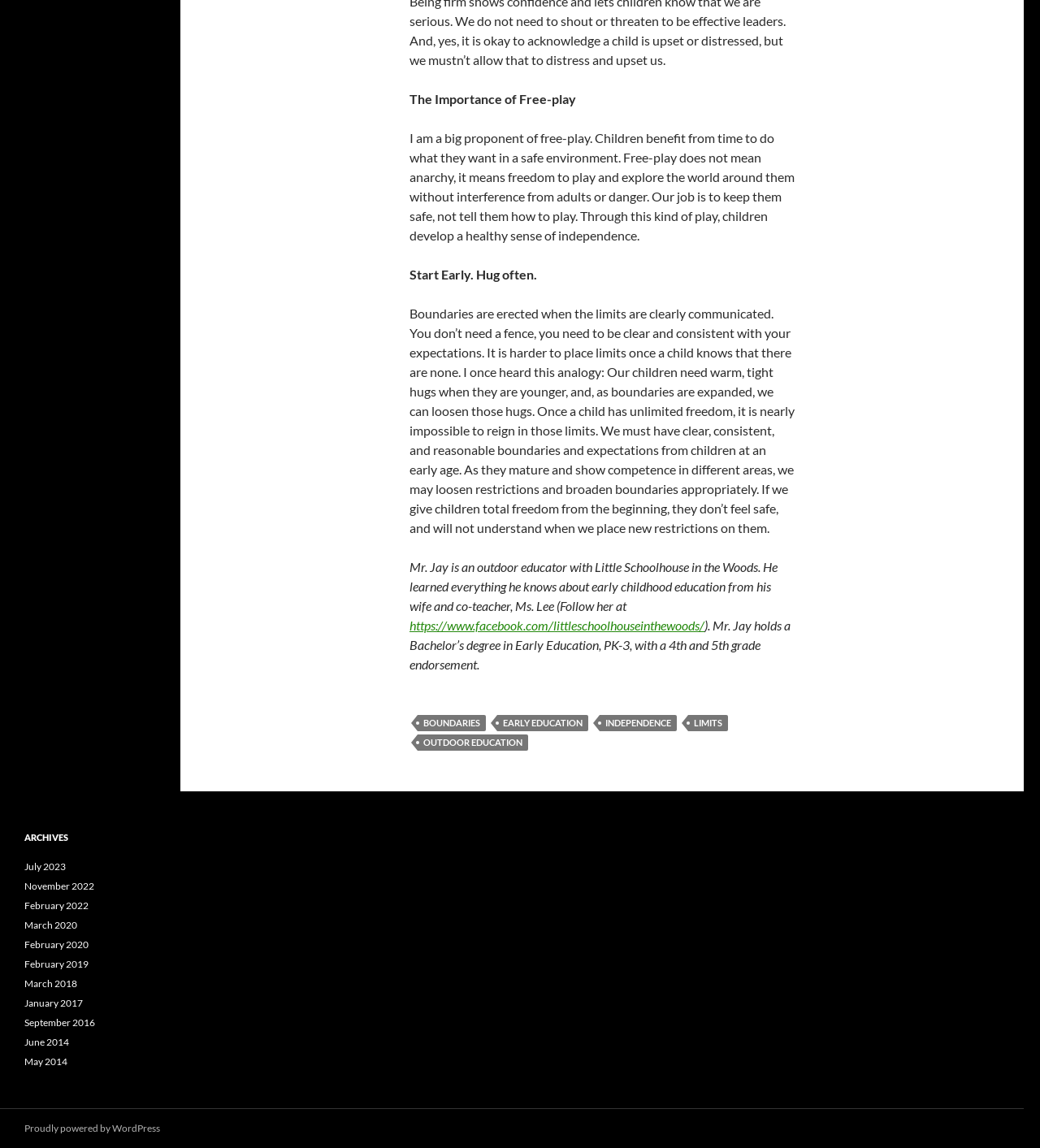What is the purpose of setting boundaries?
Please give a detailed and elaborate explanation in response to the question.

The webpage explains that setting boundaries is crucial to keep children safe. It is not about restricting their freedom, but about providing a safe environment for them to explore and learn. Clear and consistent boundaries help children feel secure and understand what is expected of them.